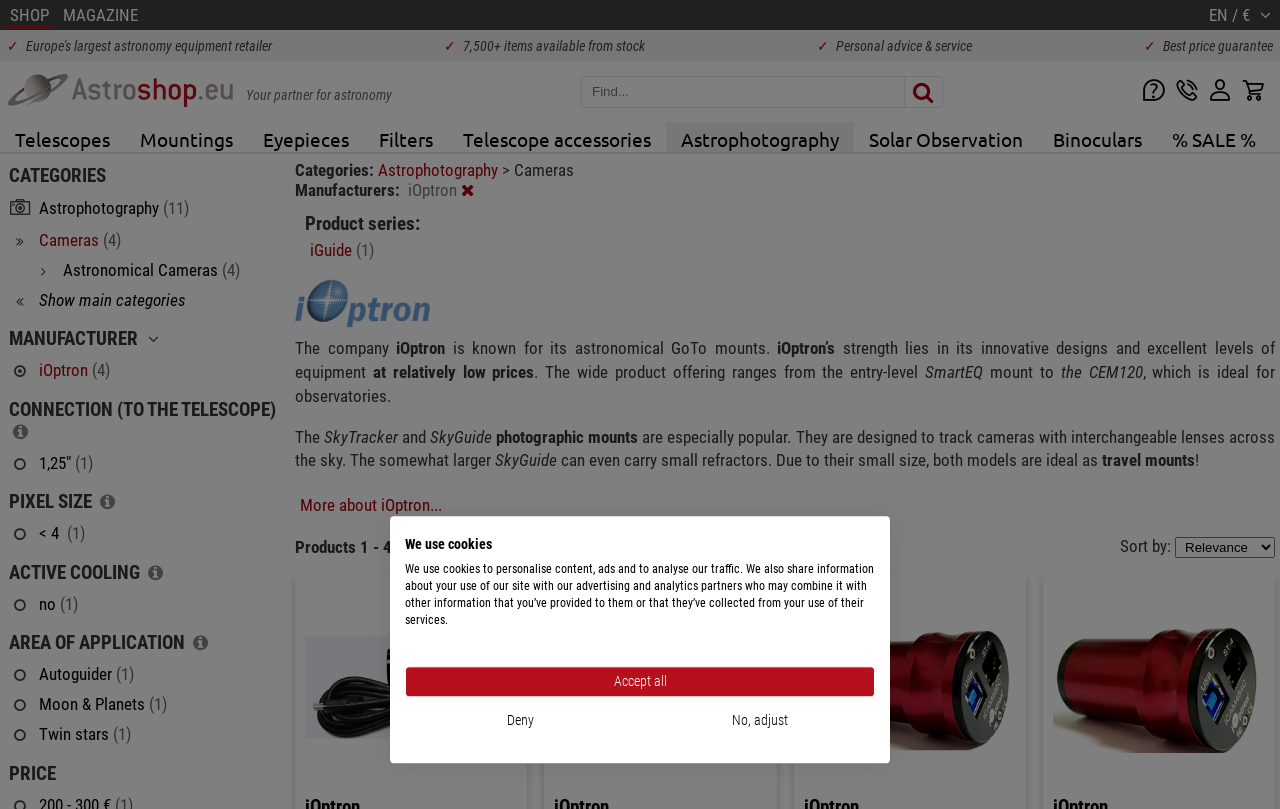Locate the bounding box coordinates of the clickable area to execute the instruction: "View Telescope products". Provide the coordinates as four float numbers between 0 and 1, represented as [left, top, right, bottom].

[0.006, 0.116, 0.184, 0.136]